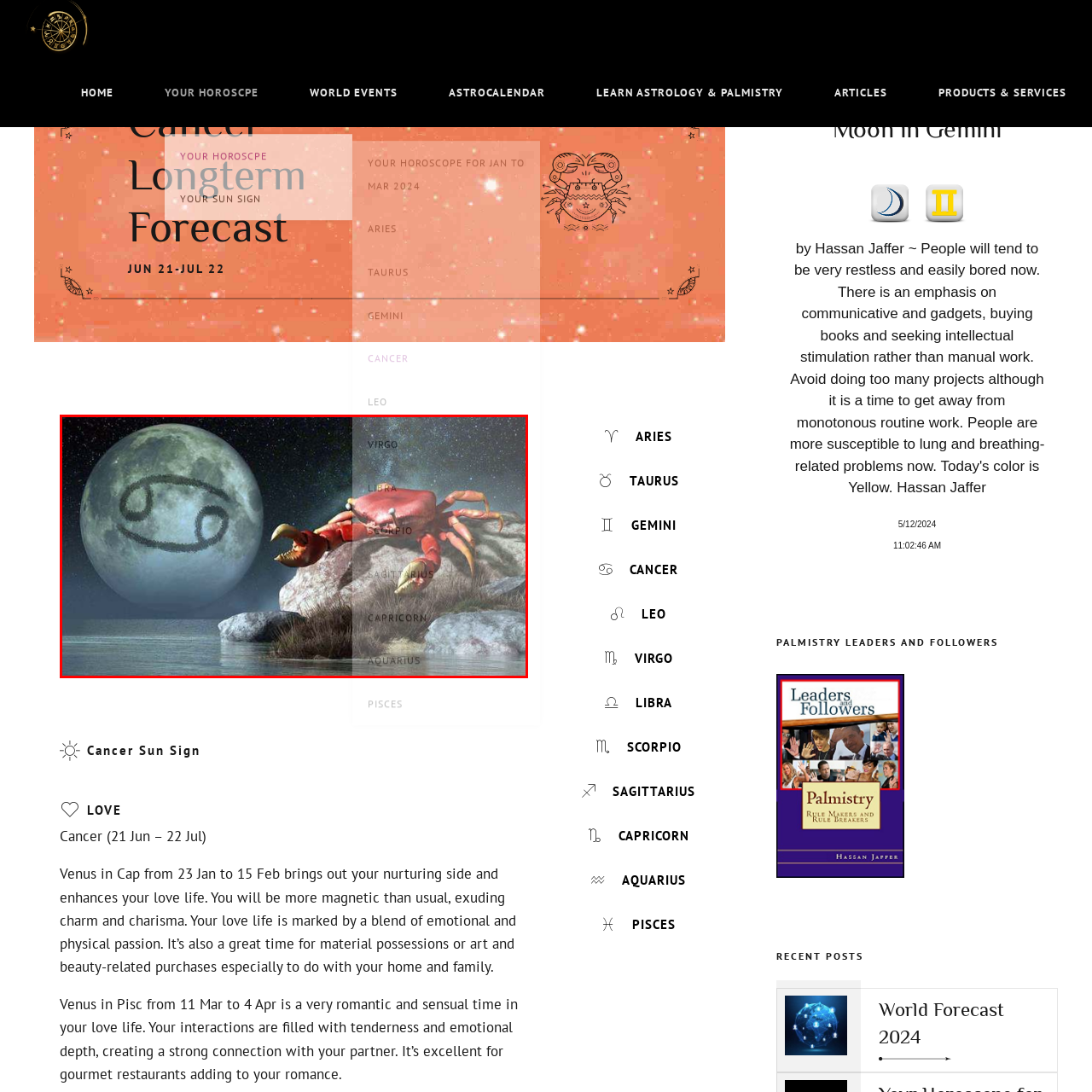Look at the image segment within the red box, What is perched on a rocky outcrop? Give a brief response in one word or phrase.

A stylized red crab